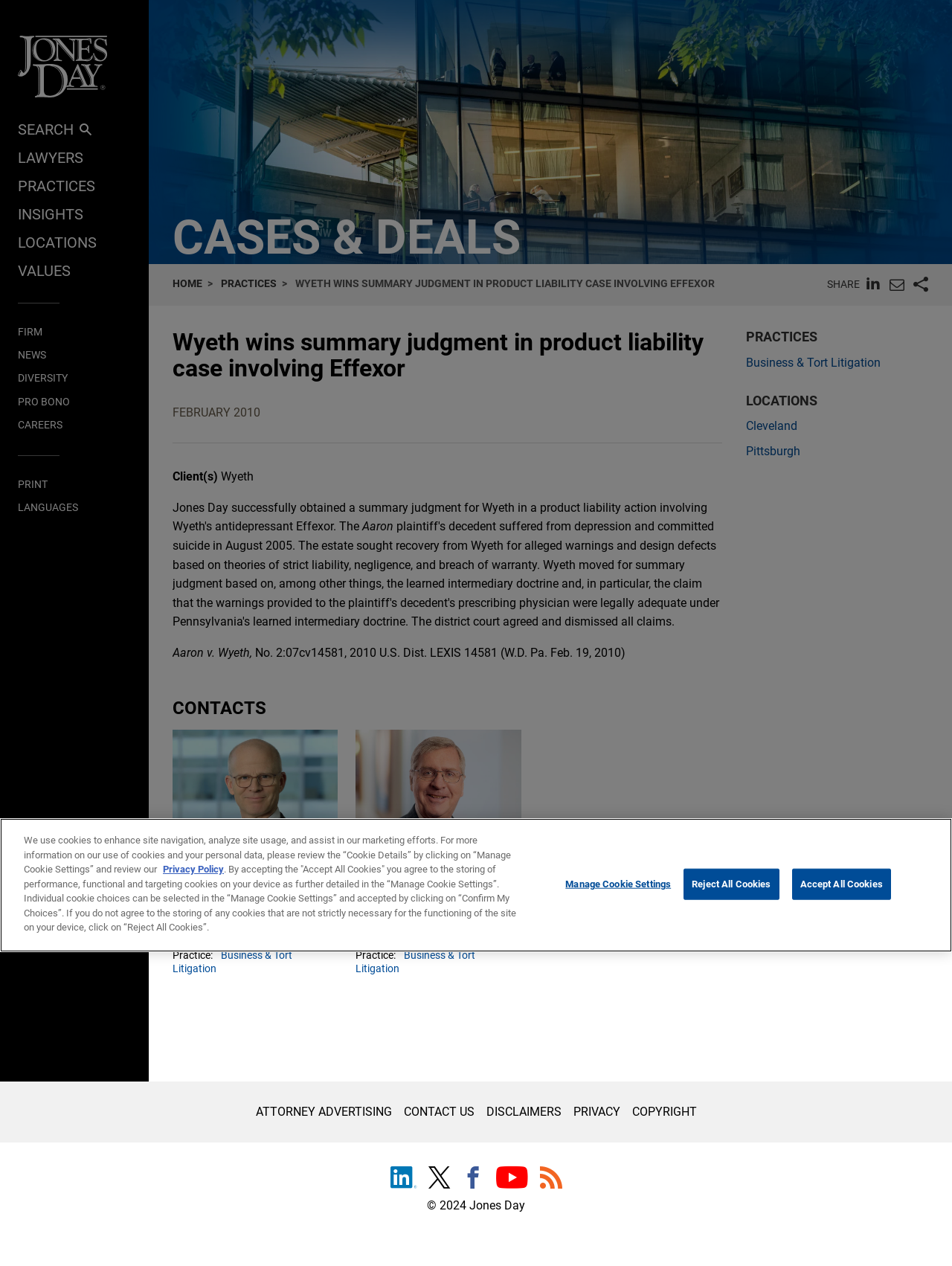Please find the bounding box coordinates of the element that you should click to achieve the following instruction: "Login to the website". The coordinates should be presented as four float numbers between 0 and 1: [left, top, right, bottom].

None